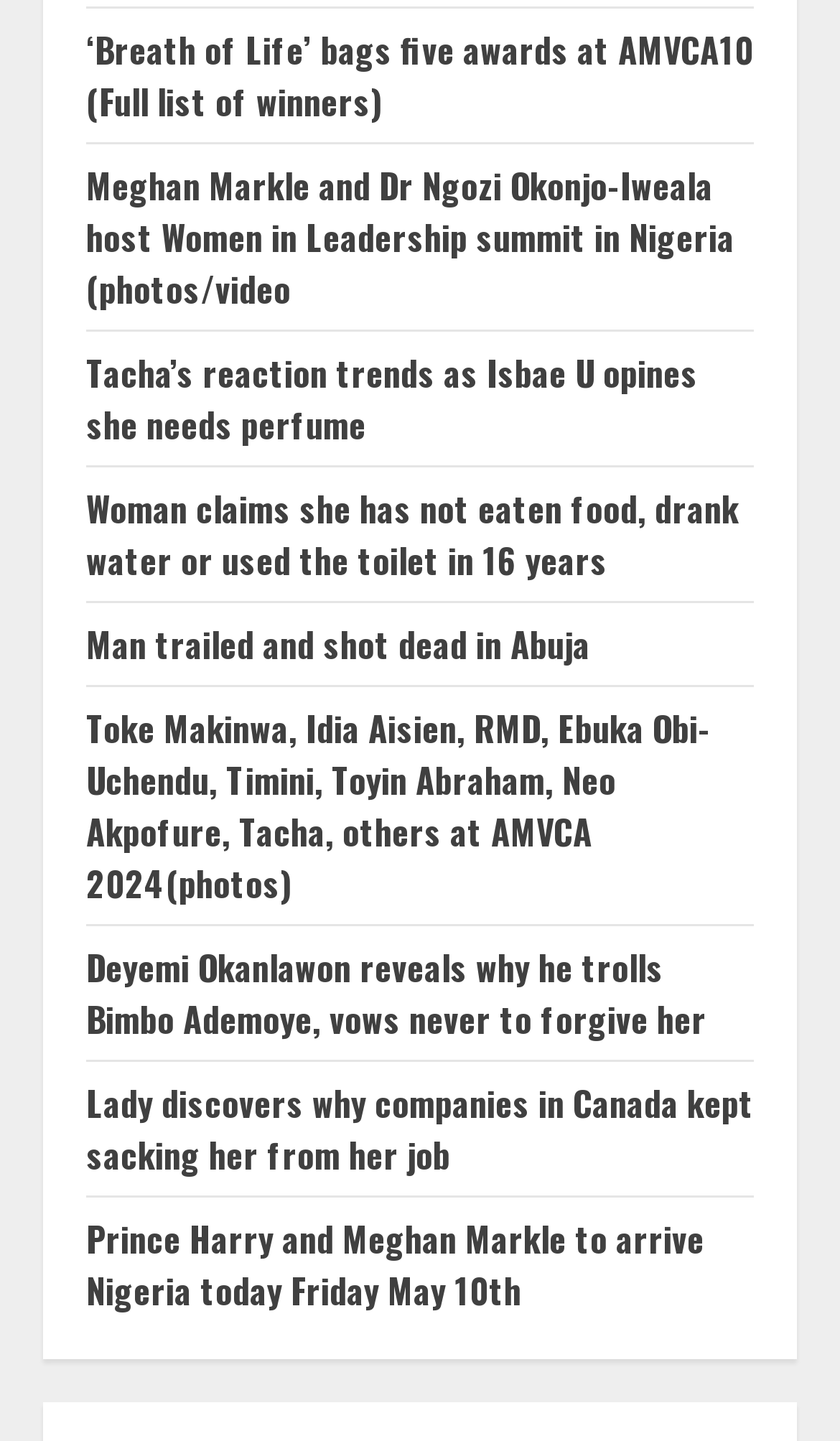Locate the bounding box coordinates of the item that should be clicked to fulfill the instruction: "View photos and video of Meghan Markle and Dr Ngozi Okonjo-Iweala's Women in Leadership summit".

[0.103, 0.111, 0.874, 0.219]